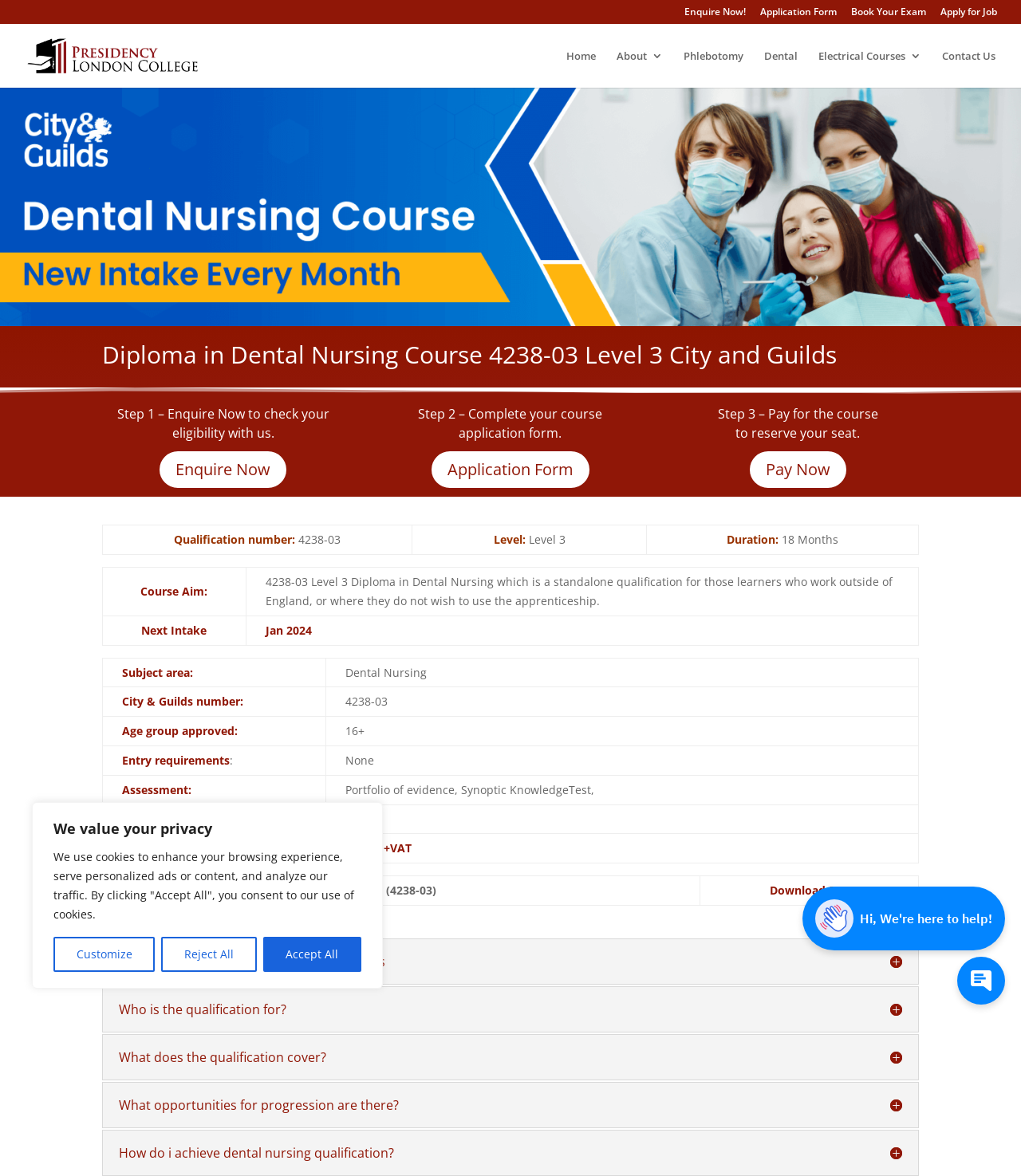What is the next intake for the Diploma in Dental Nursing Course?
Refer to the image and provide a detailed answer to the question.

The next intake for the Diploma in Dental Nursing Course can be found in the table with the heading 'Course Details'. The table has several rows, one of which specifies the 'Next Intake' for the course. The 'Next Intake' column states that the next intake is in January 2024.